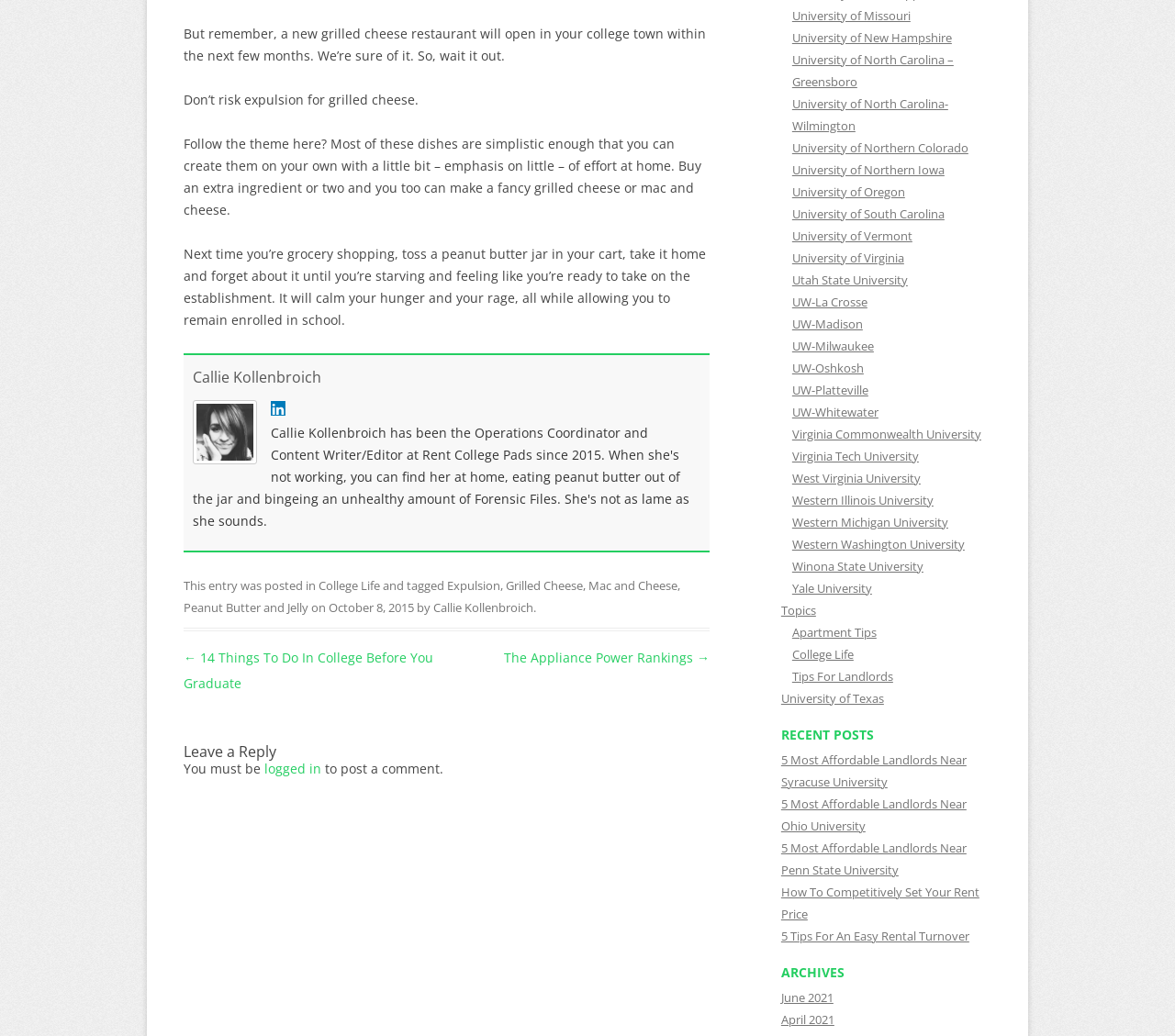Please identify the bounding box coordinates of the element's region that should be clicked to execute the following instruction: "Leave a reply to the post". The bounding box coordinates must be four float numbers between 0 and 1, i.e., [left, top, right, bottom].

[0.156, 0.715, 0.604, 0.736]